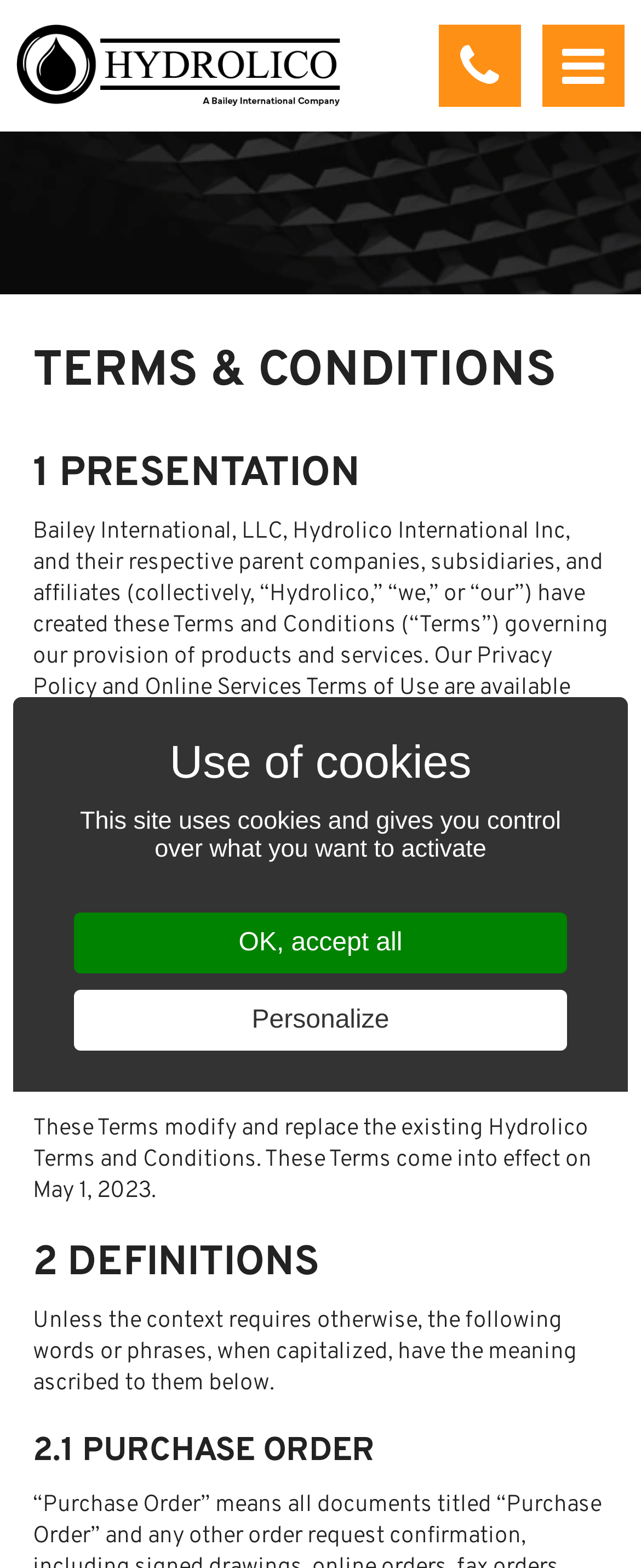Explain the webpage's design and content in an elaborate manner.

The webpage is about the Terms and Conditions of Hydrolico International. At the top, there is a heading "Cookies management panel" followed by a paragraph explaining the use of cookies on the site, with two buttons "OK, accept all" and "Personalize (modal window)" below it.

On the top-left corner, there is a link to "Hydrolico International Inc." accompanied by an image of the same name. On the top-right corner, there are three links: "Phone", "menu", and another heading "TERMS & CONDITIONS".

Below the top section, there are several headings and paragraphs of text. The first heading is "1 PRESENTATION", followed by a paragraph explaining the terms and conditions of Hydrolico International. The text continues with another heading "2 DEFINITIONS" and subsequent paragraphs explaining the definitions of certain terms.

At the bottom-right corner, there is a button with an "icon-arrow-up" image. The overall structure of the webpage is organized, with clear headings and concise text, making it easy to navigate and understand the terms and conditions of Hydrolico International.